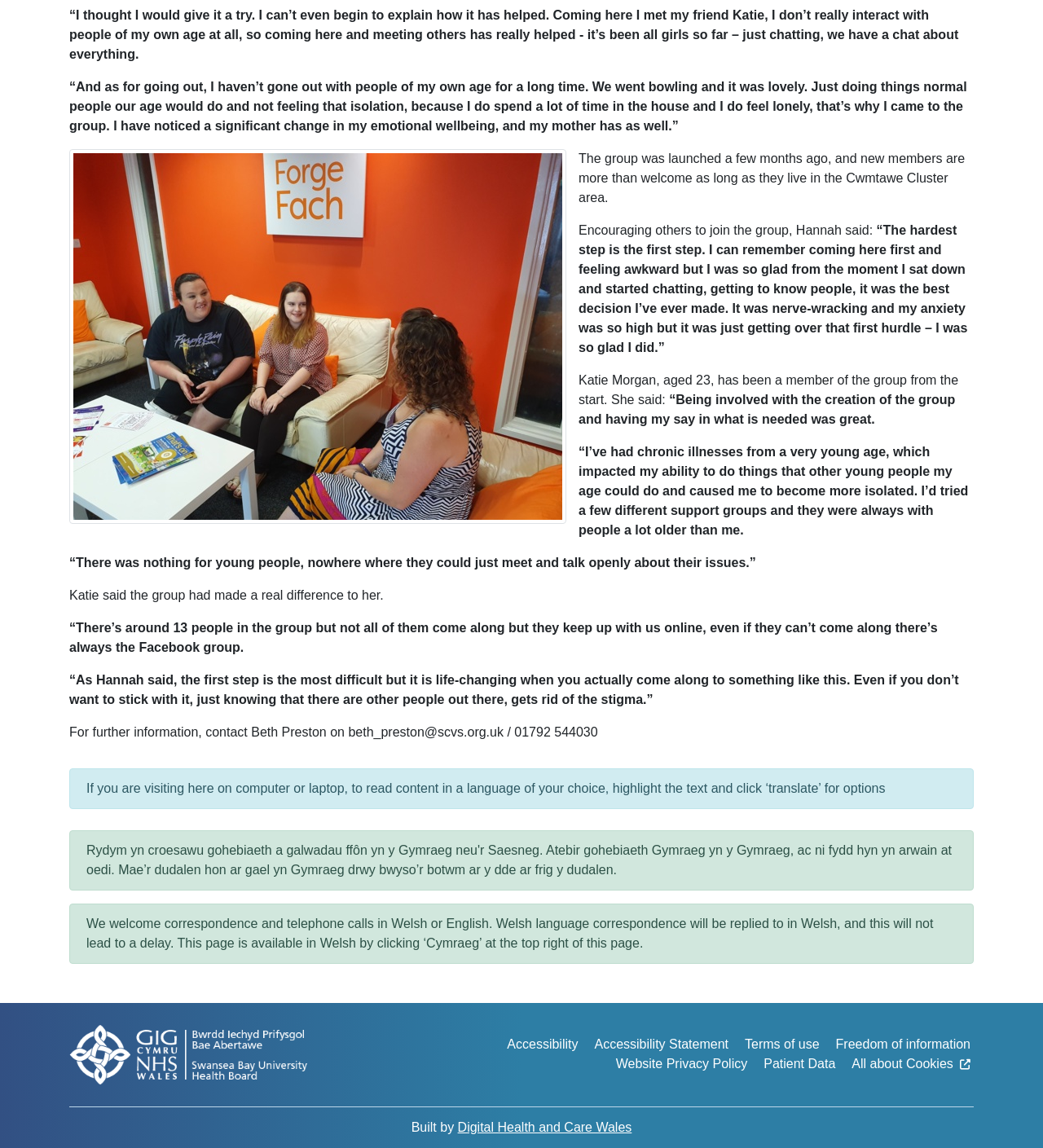Using the format (top-left x, top-left y, bottom-right x, bottom-right y), provide the bounding box coordinates for the described UI element. All values should be floating point numbers between 0 and 1: 1453

None